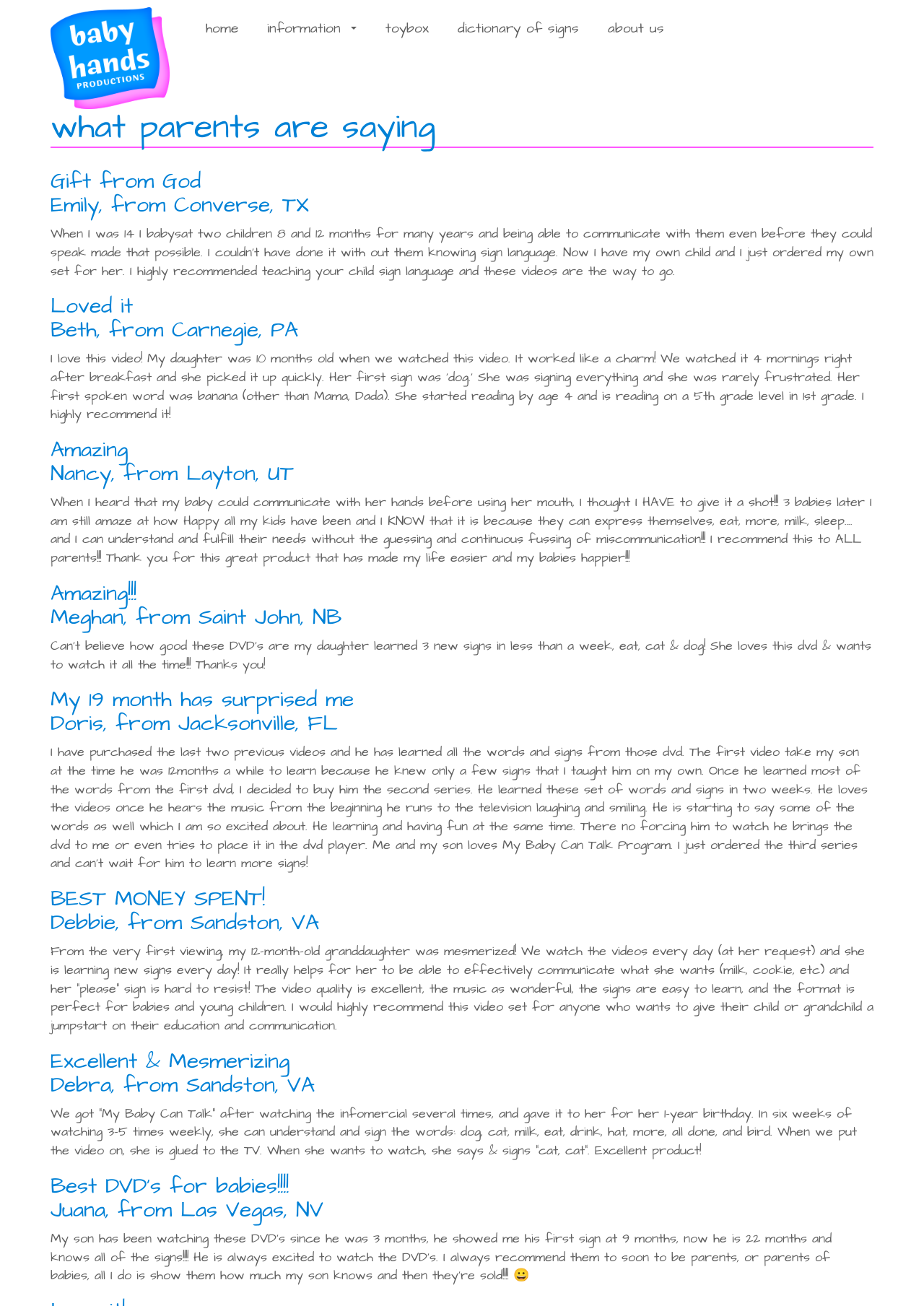How many testimonials are on this webpage?
From the screenshot, supply a one-word or short-phrase answer.

10